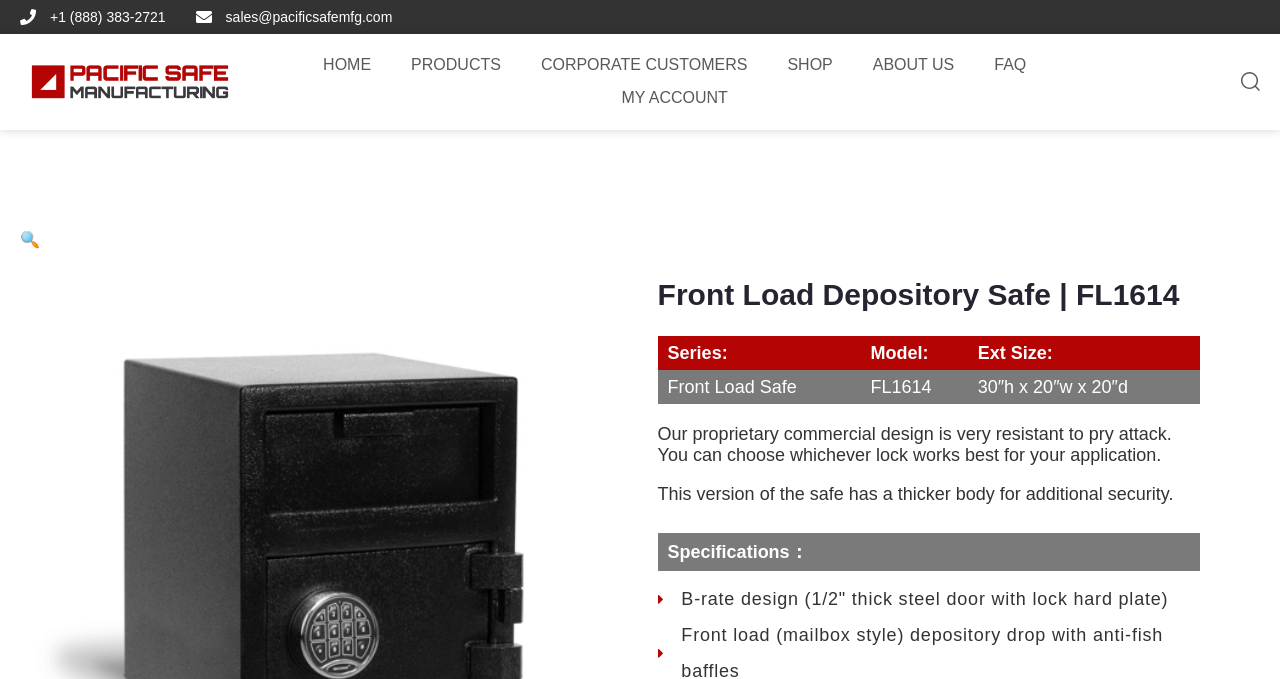Locate the bounding box coordinates of the element to click to perform the following action: 'Visit Blog'. The coordinates should be given as four float values between 0 and 1, in the form of [left, top, right, bottom].

None